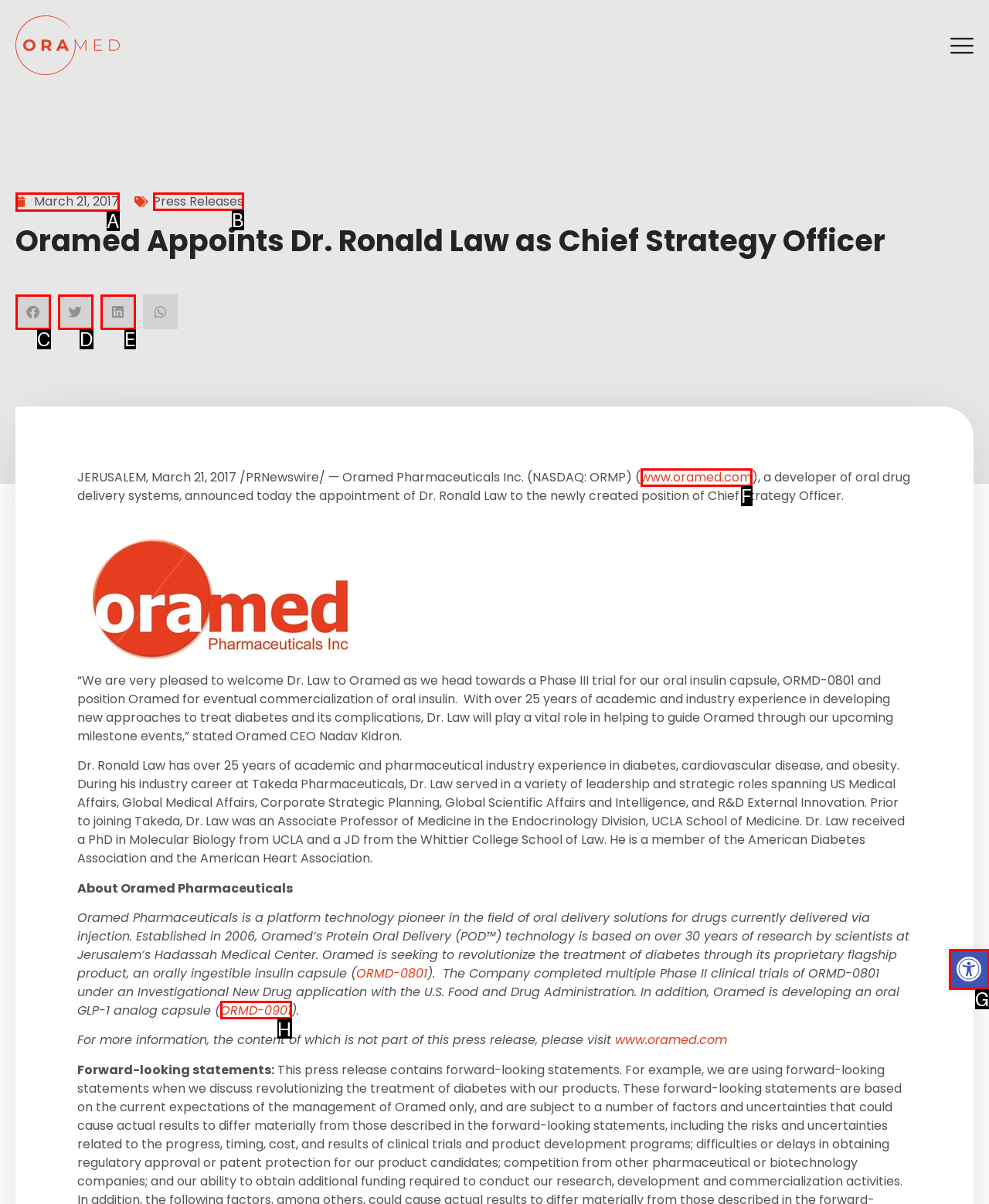Match the description to the correct option: March 21, 2017
Provide the letter of the matching option directly.

A